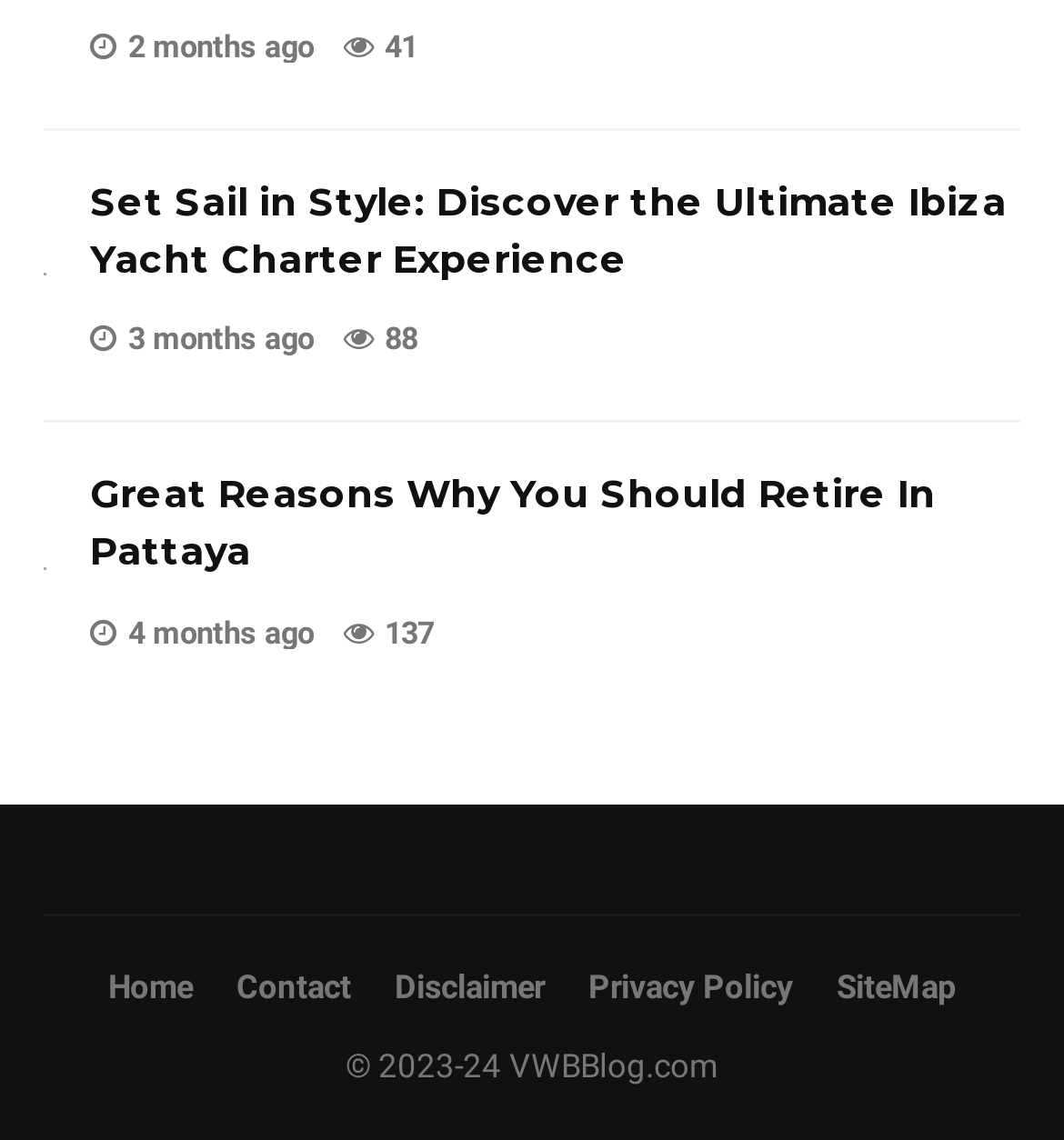Bounding box coordinates should be provided in the format (top-left x, top-left y, bottom-right x, bottom-right y) with all values between 0 and 1. Identify the bounding box for this UI element: Privacy Policy

[0.532, 0.841, 0.765, 0.891]